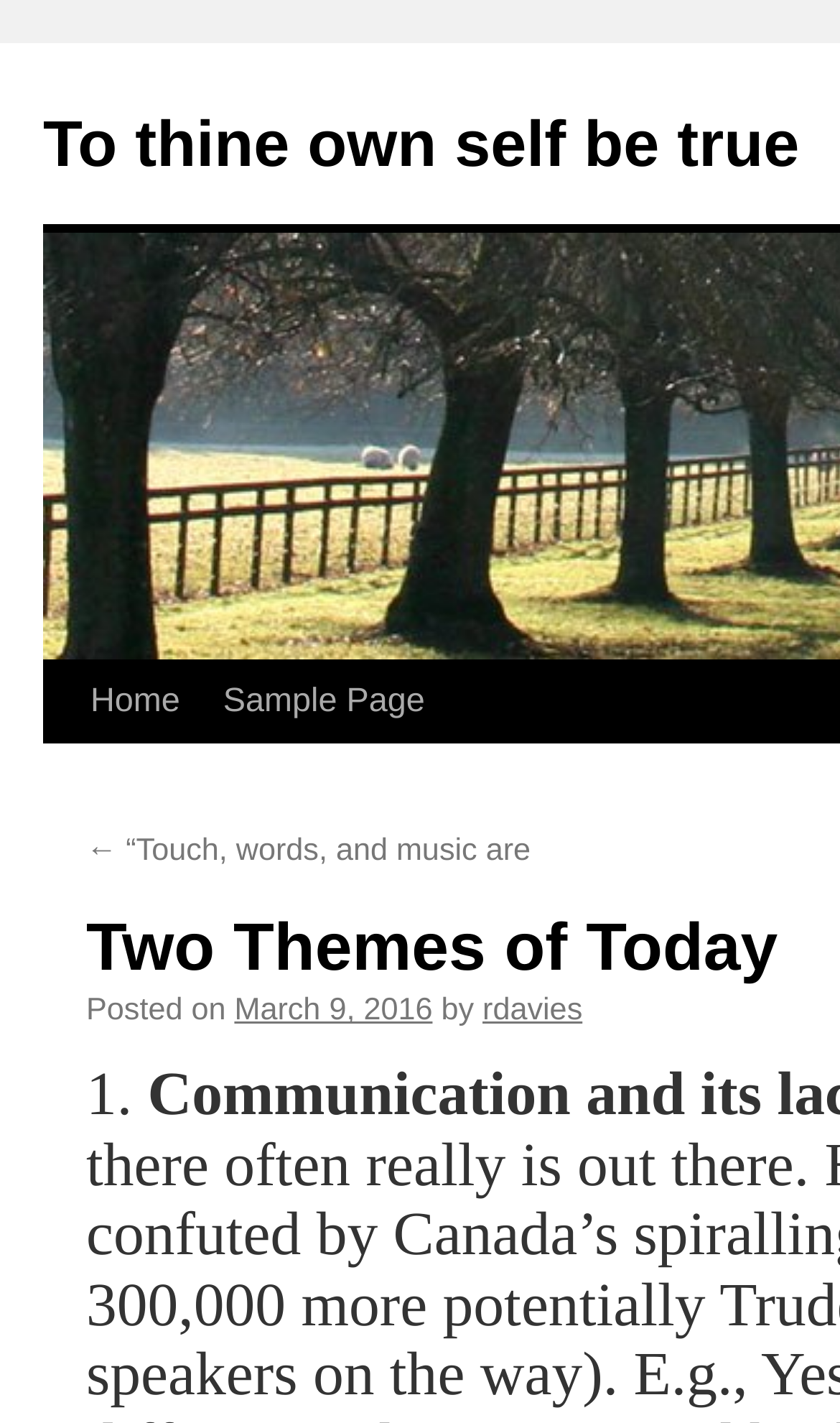Please pinpoint the bounding box coordinates for the region I should click to adhere to this instruction: "read previous post".

[0.103, 0.586, 0.632, 0.61]